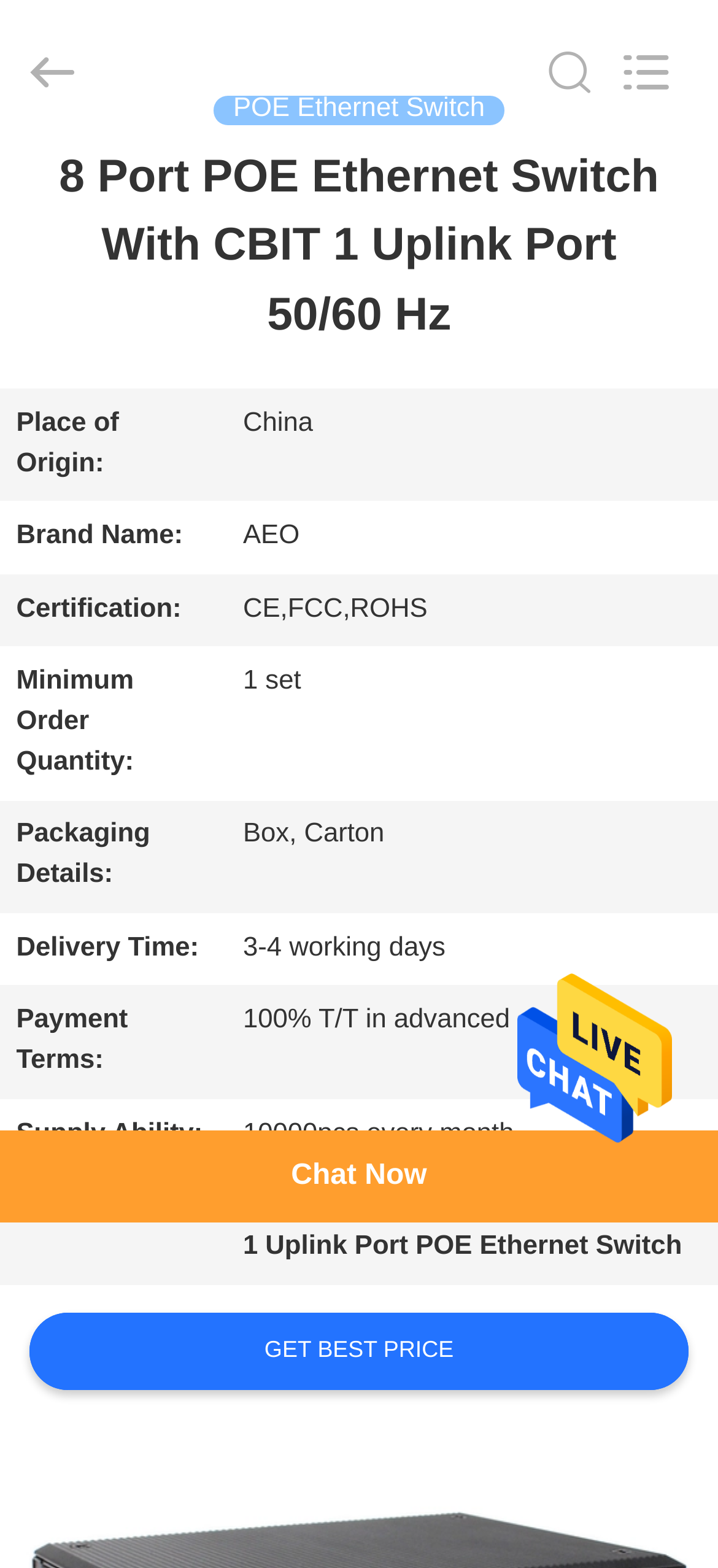What is the minimum order quantity?
Refer to the image and offer an in-depth and detailed answer to the question.

I found the minimum order quantity by examining the table on the webpage, specifically the row with the header 'Minimum Order Quantity:' and the corresponding grid cell that contains the text '1 set'.